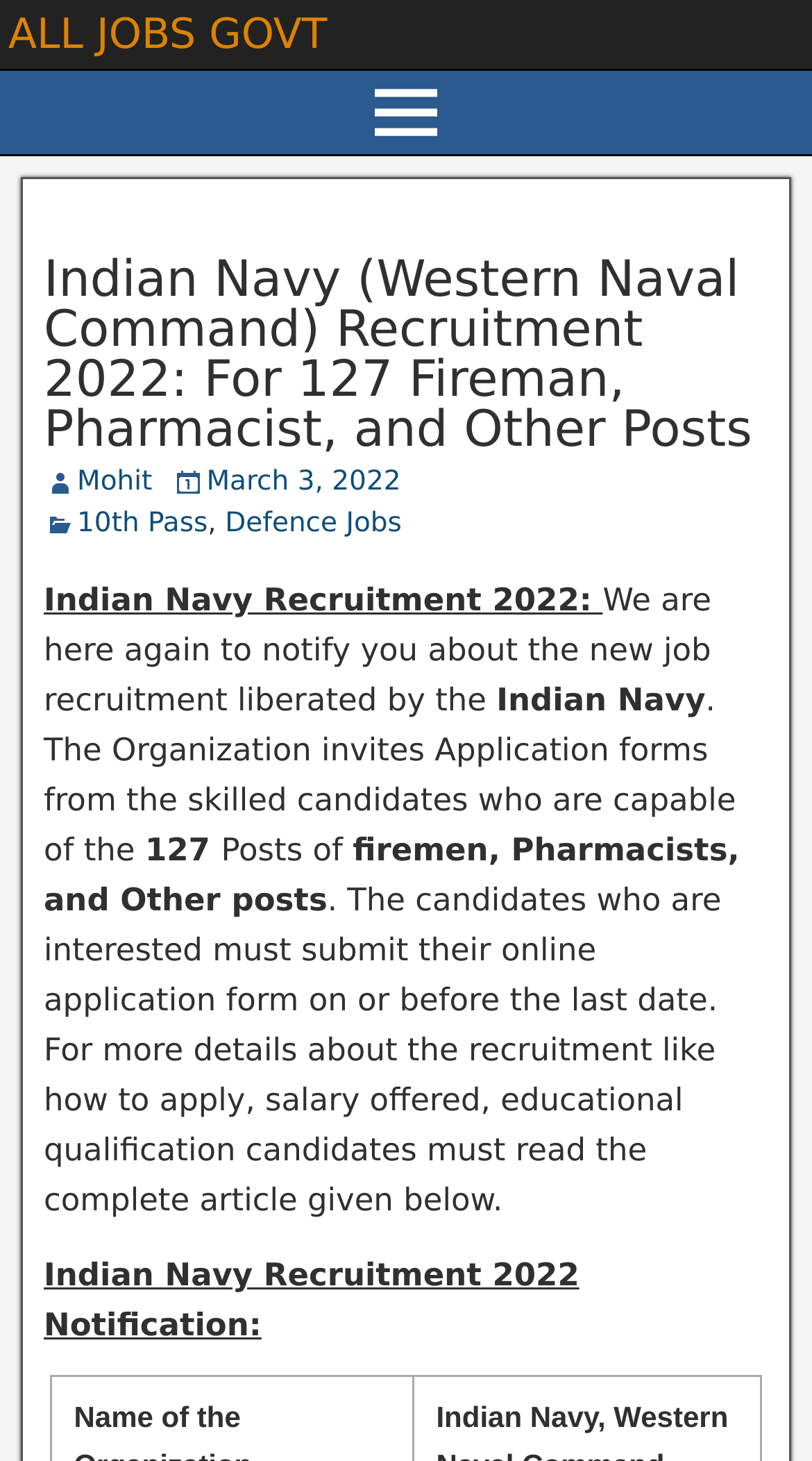Refer to the image and provide a thorough answer to this question:
Who is the author of the article?

The author of the article can be found in the link 'Mohit' which is located in the middle of the webpage.